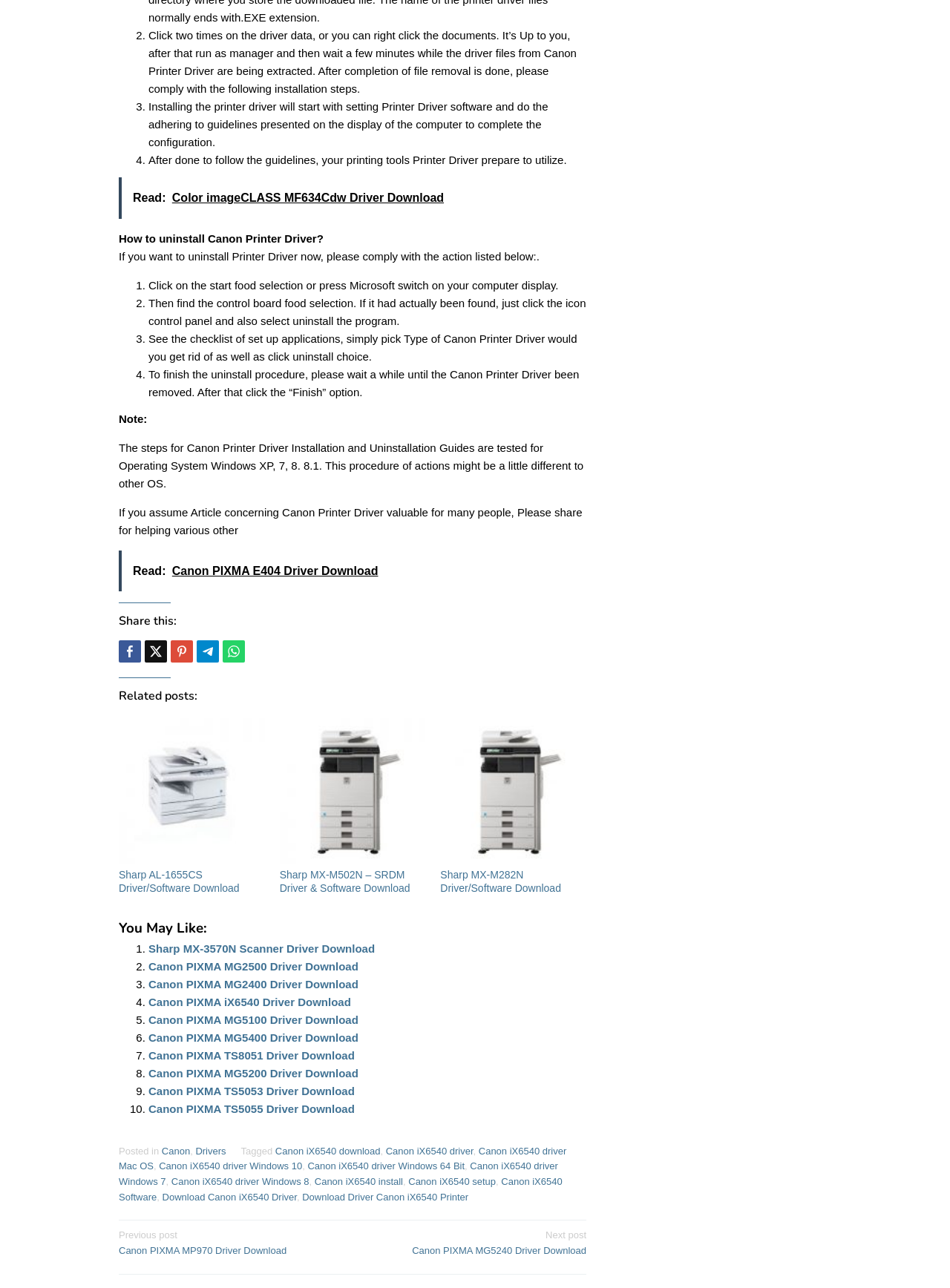Can you provide the bounding box coordinates for the element that should be clicked to implement the instruction: "Click 'Sharp AL-1655CS driver'"?

[0.125, 0.558, 0.279, 0.671]